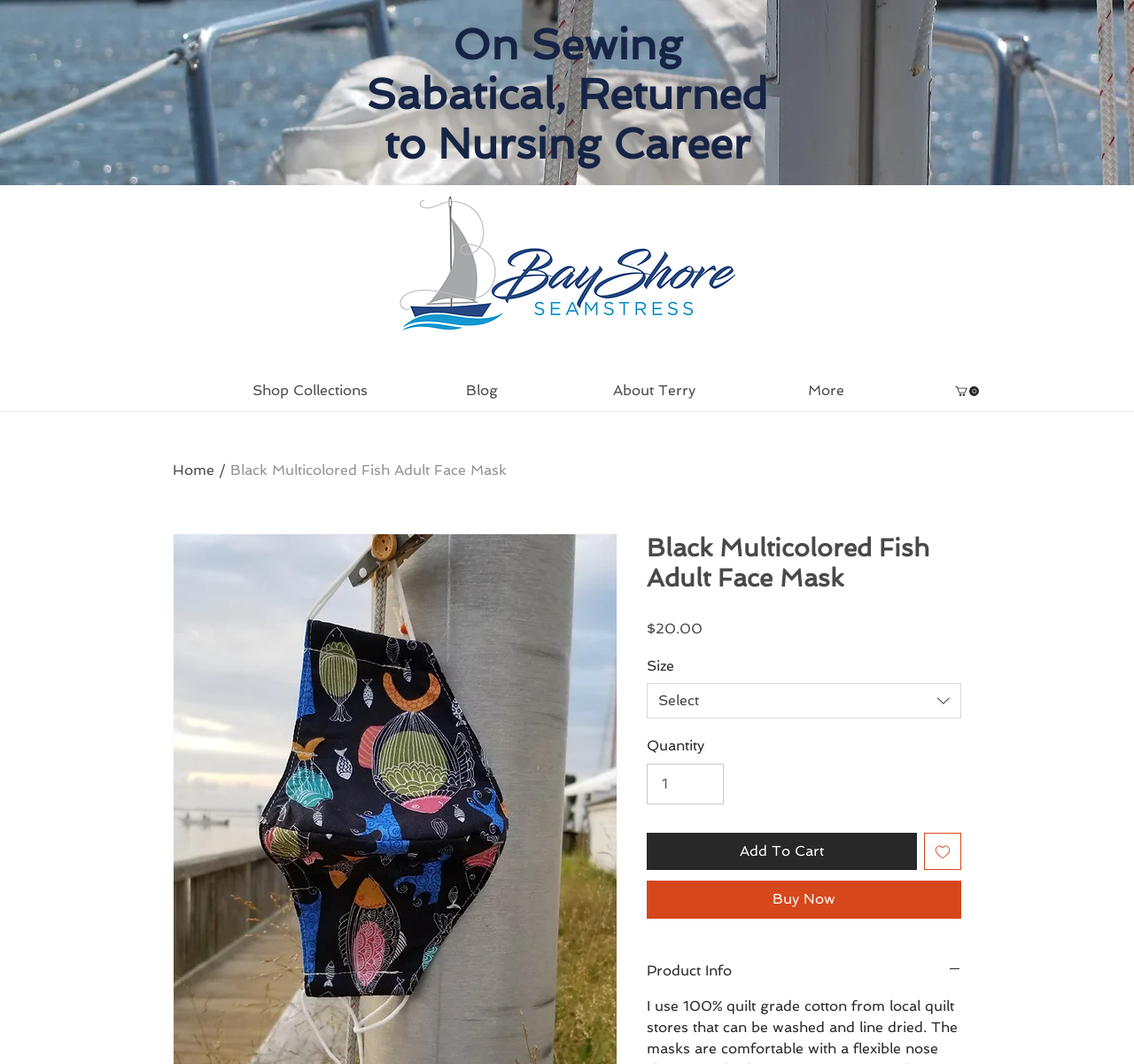Please identify the bounding box coordinates of the region to click in order to complete the given instruction: "Select size". The coordinates should be four float numbers between 0 and 1, i.e., [left, top, right, bottom].

[0.57, 0.642, 0.848, 0.676]